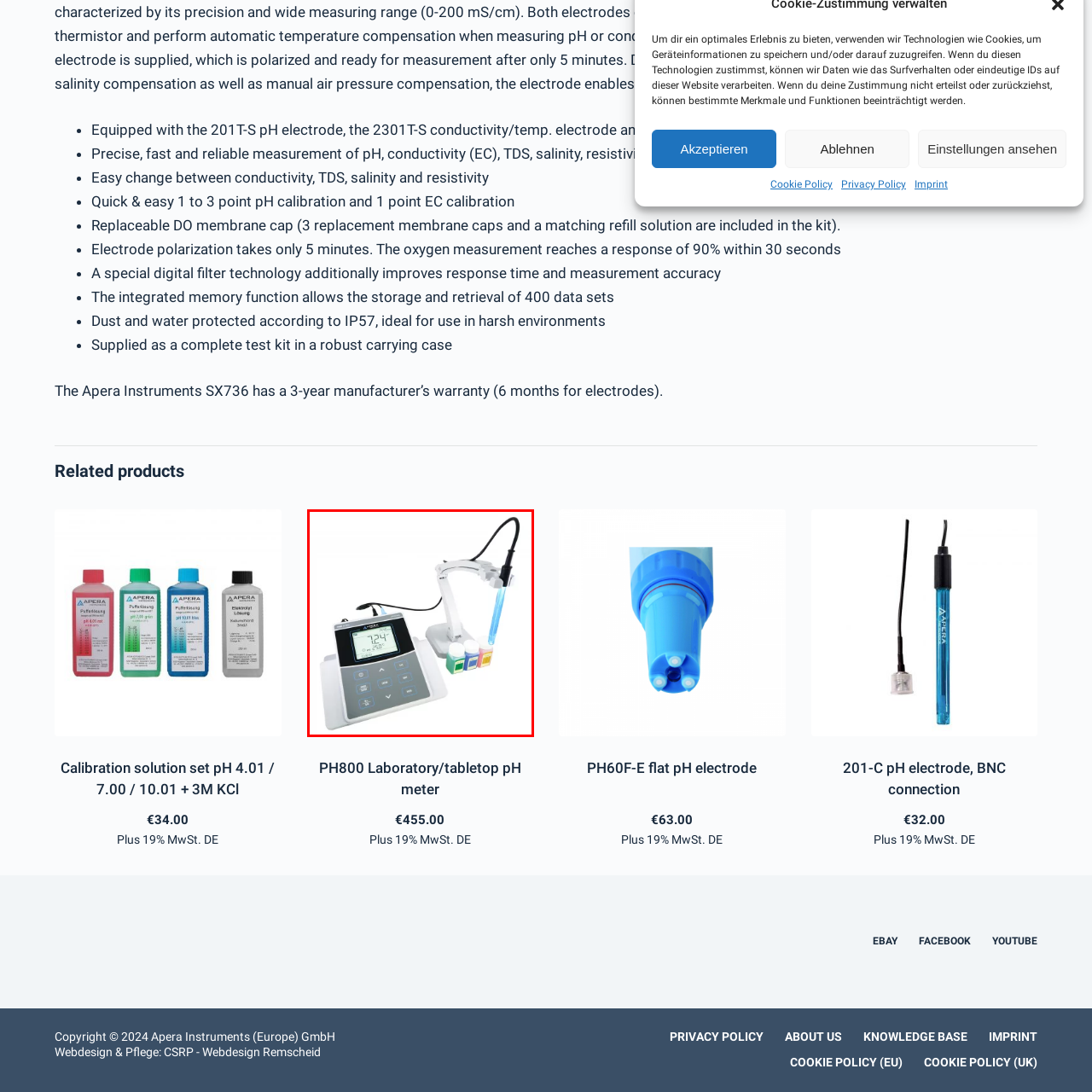What is the purpose of the three calibrated solutions?
Study the image framed by the red bounding box and answer the question in detail, relying on the visual clues provided.

The three calibrated solutions are used to ensure the accuracy of pH measurements through calibration at specific pH levels, which is essential for laboratory environments or field testing.